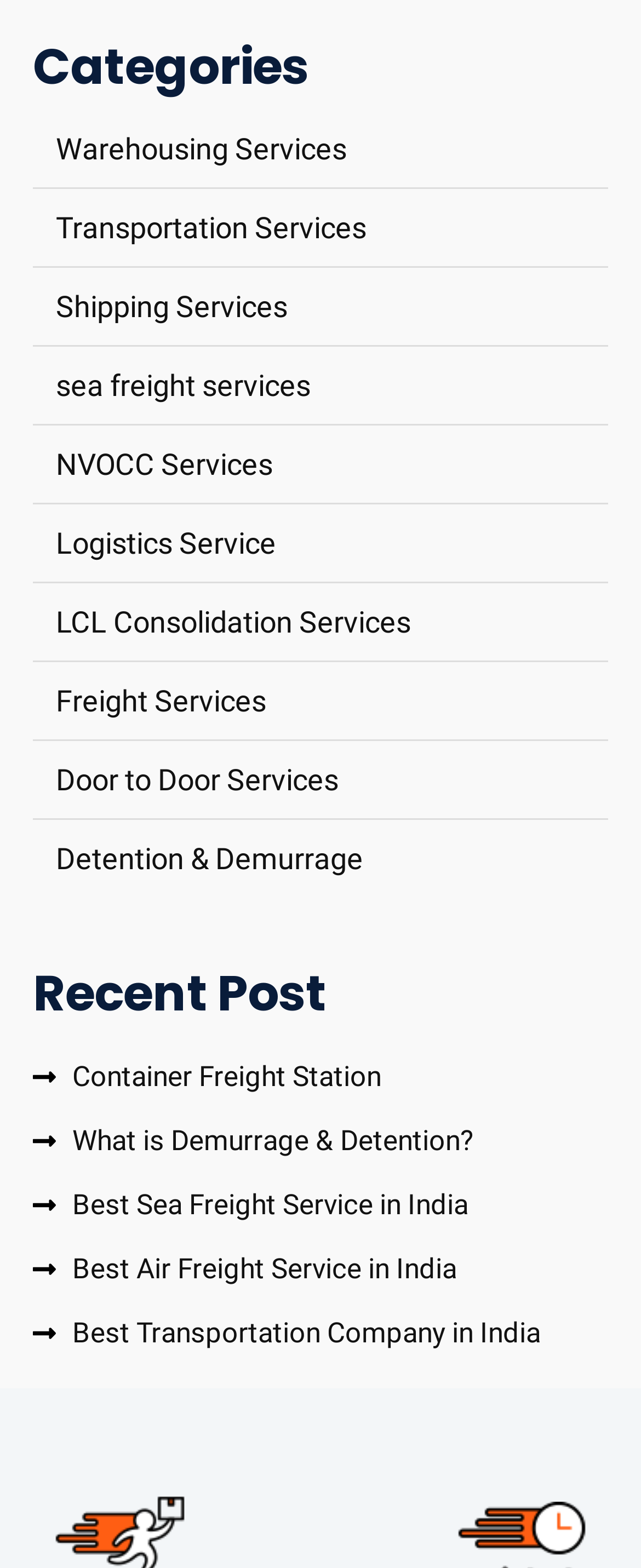Provide a brief response to the question below using one word or phrase:
How many recent posts are listed?

5